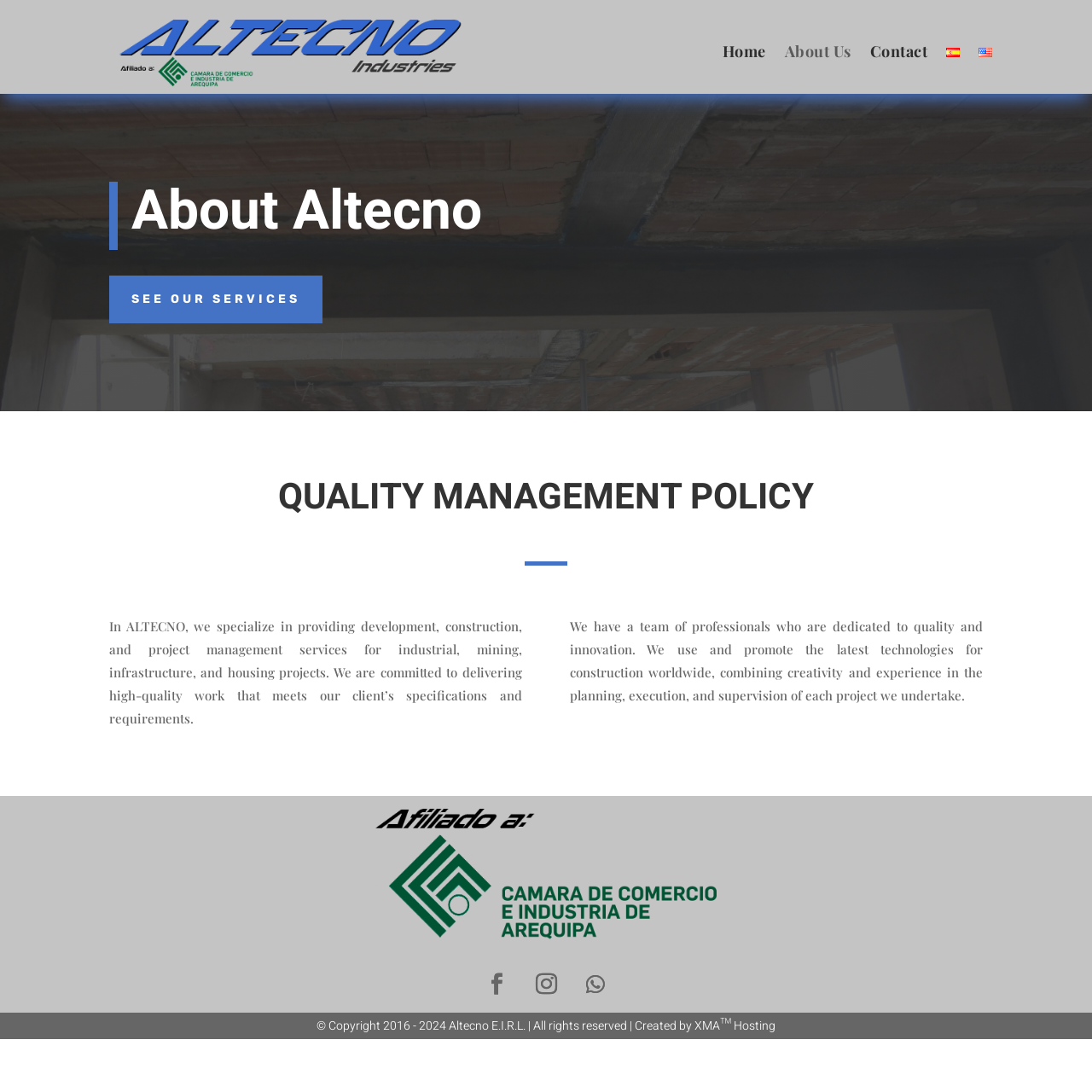Provide a thorough and detailed response to the question by examining the image: 
What is the focus of the company's services?

The focus of the company's services can be found in the article section, where it is mentioned that they specialize in providing development, construction, and project management services for industrial, mining, infrastructure, and housing projects.